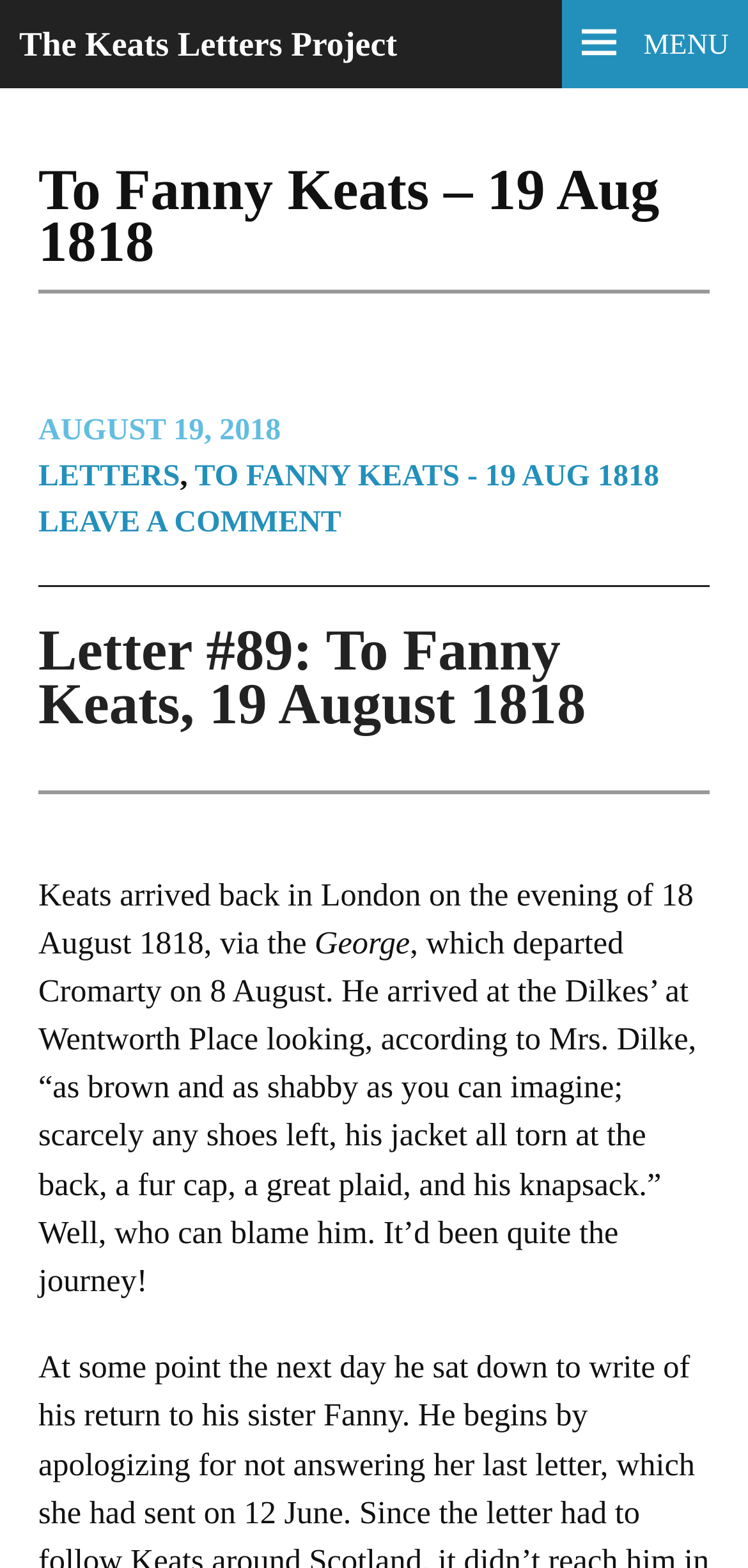Where did Keats arrive on the evening of 18 August 1818?
We need a detailed and exhaustive answer to the question. Please elaborate.

I found the answer by reading the text 'Keats arrived back in London on the evening of 18 August 1818...'.